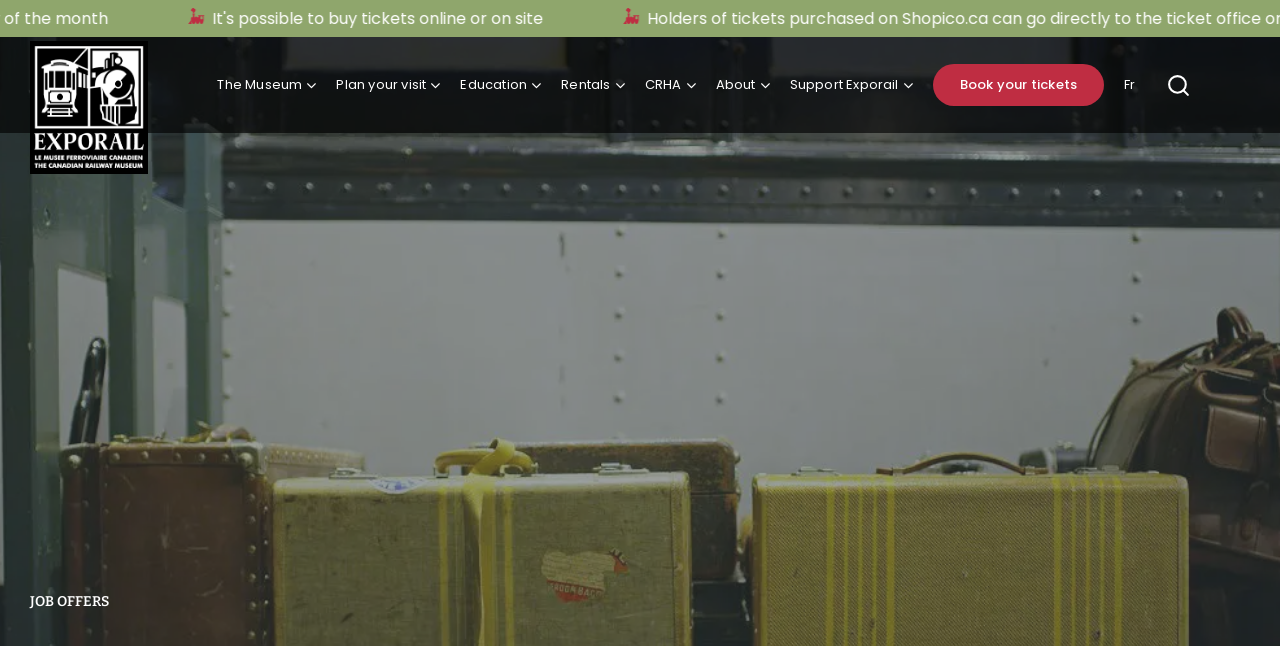Please provide the bounding box coordinates for the element that needs to be clicked to perform the following instruction: "book your tickets". The coordinates should be given as four float numbers between 0 and 1, i.e., [left, top, right, bottom].

[0.729, 0.099, 0.863, 0.164]